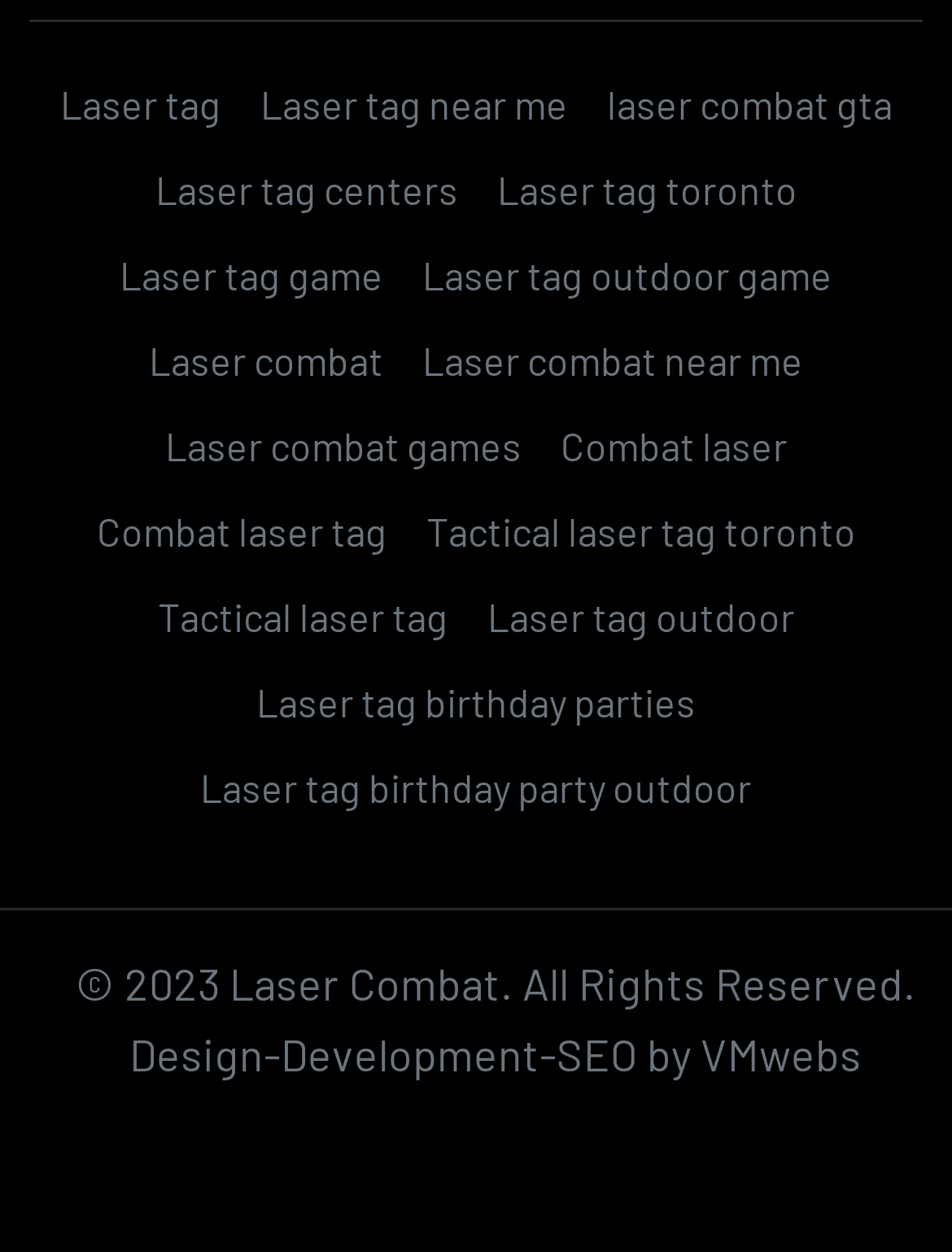Using the format (top-left x, top-left y, bottom-right x, bottom-right y), provide the bounding box coordinates for the described UI element. All values should be floating point numbers between 0 and 1: Laser tag birthday party outdoor

[0.19, 0.609, 0.81, 0.677]